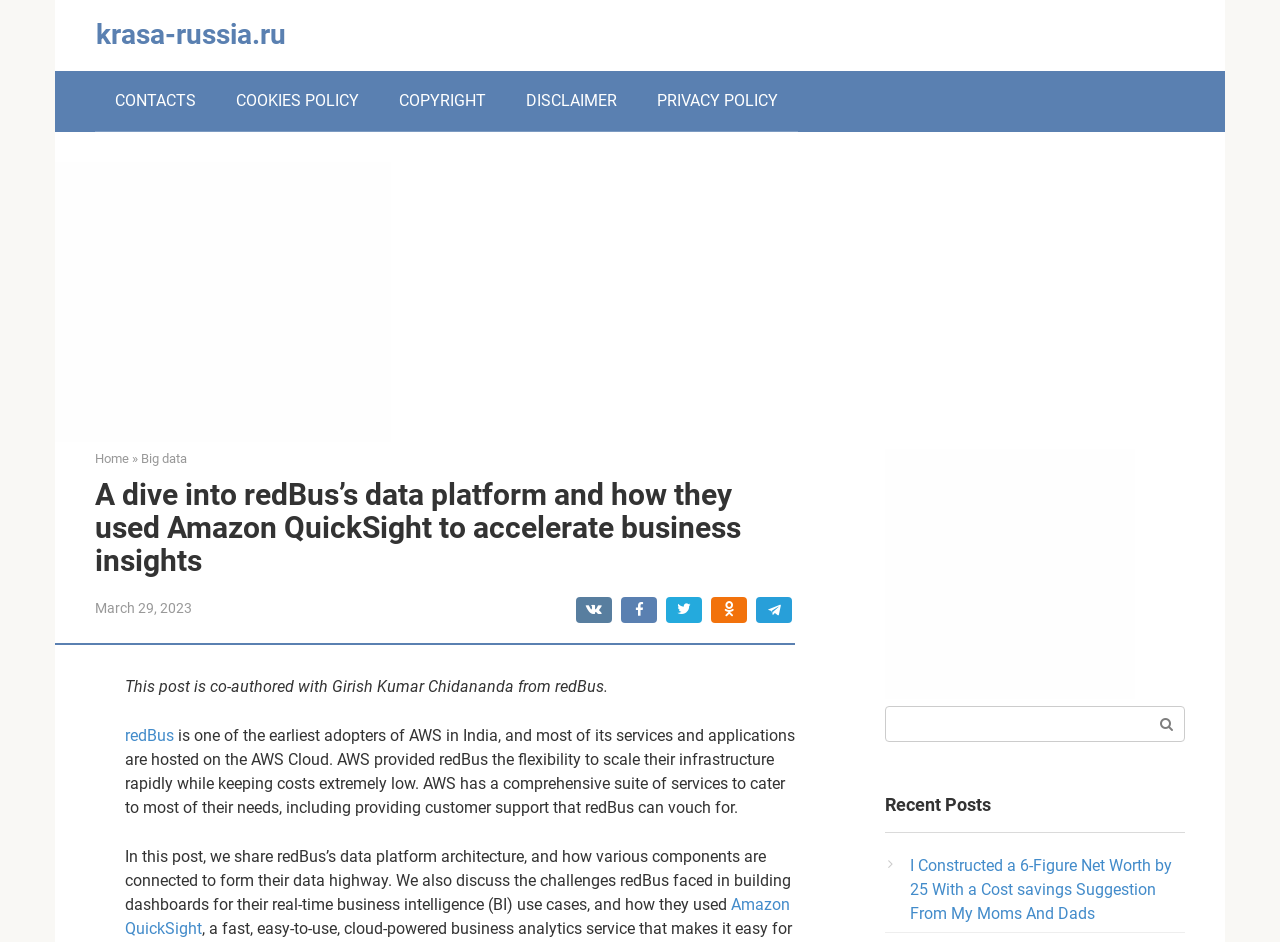Please mark the bounding box coordinates of the area that should be clicked to carry out the instruction: "Click the 'Amazon QuickSight' link".

[0.098, 0.95, 0.617, 0.996]